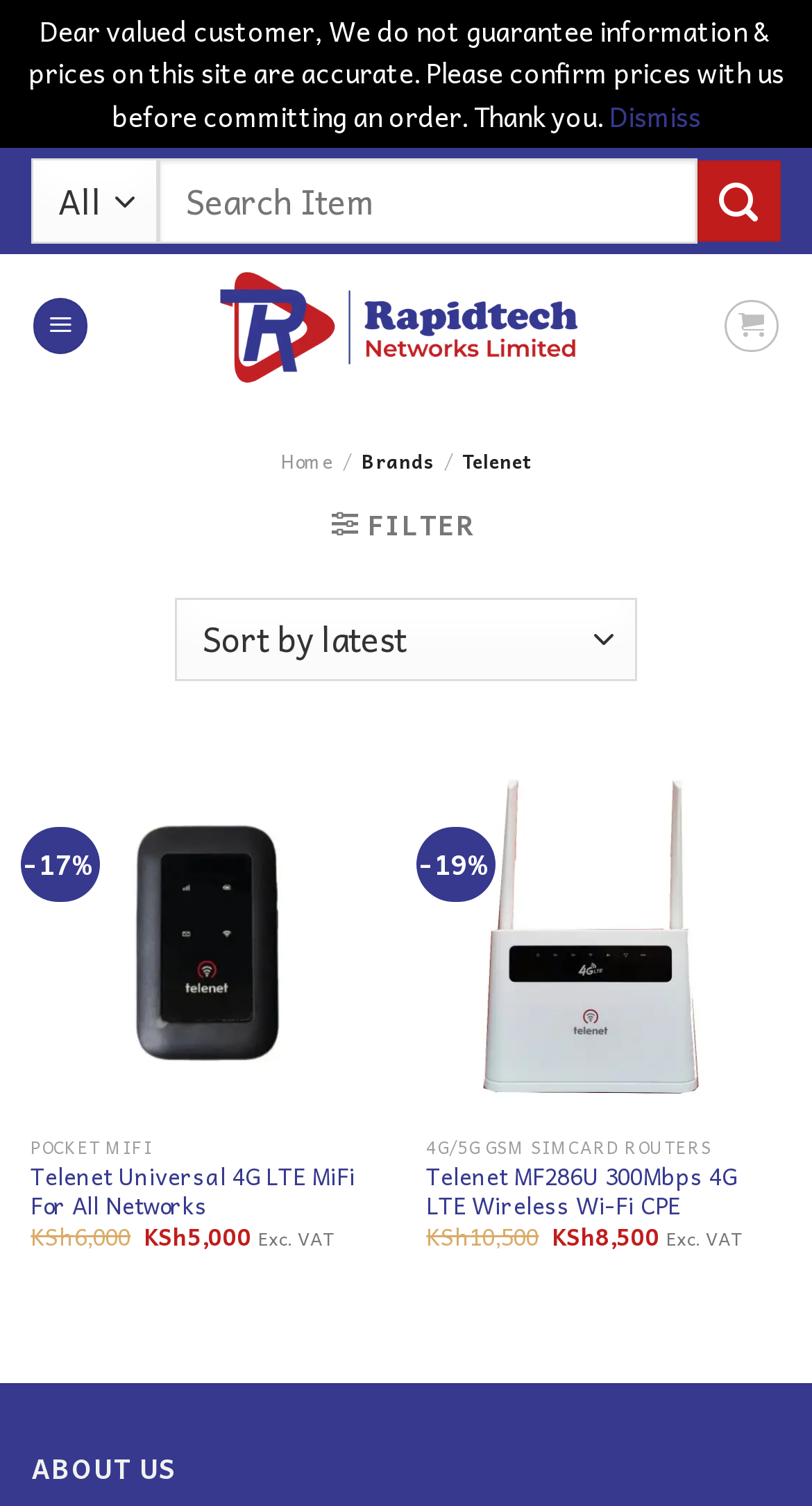Using the image as a reference, answer the following question in as much detail as possible:
What is the category of the Telenet MF286U 300Mbps 4G LTE Wireless Wi-Fi CPE?

The category of the Telenet MF286U 300Mbps 4G LTE Wireless Wi-Fi CPE is listed as 4G/5G GSM SIMCARD ROUTERS, which suggests that it is a type of router that supports 4G and 5G networks and uses a SIM card.